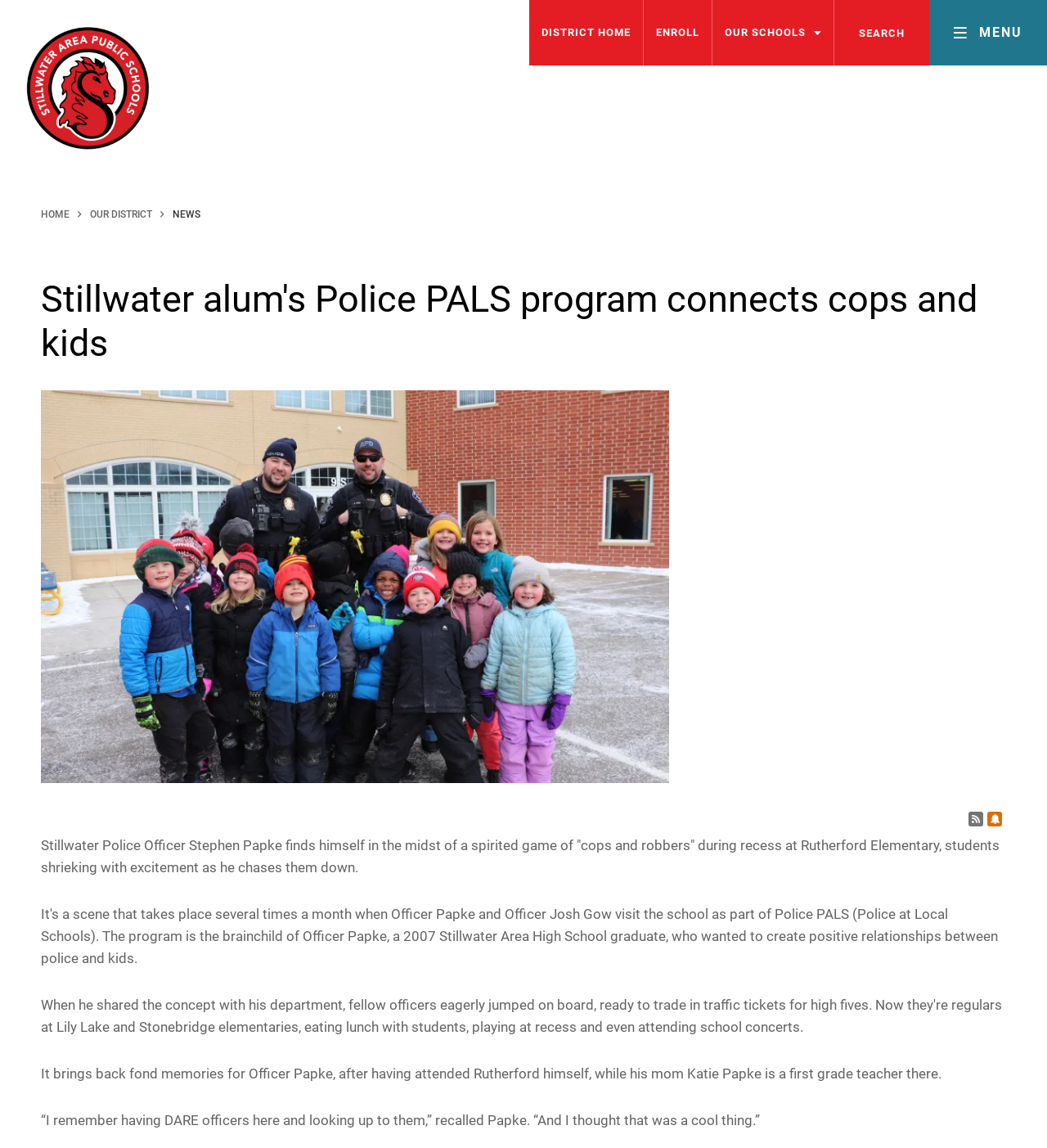Extract the main title from the webpage and generate its text.

Stillwater alum's Police PALS program connects cops and kids